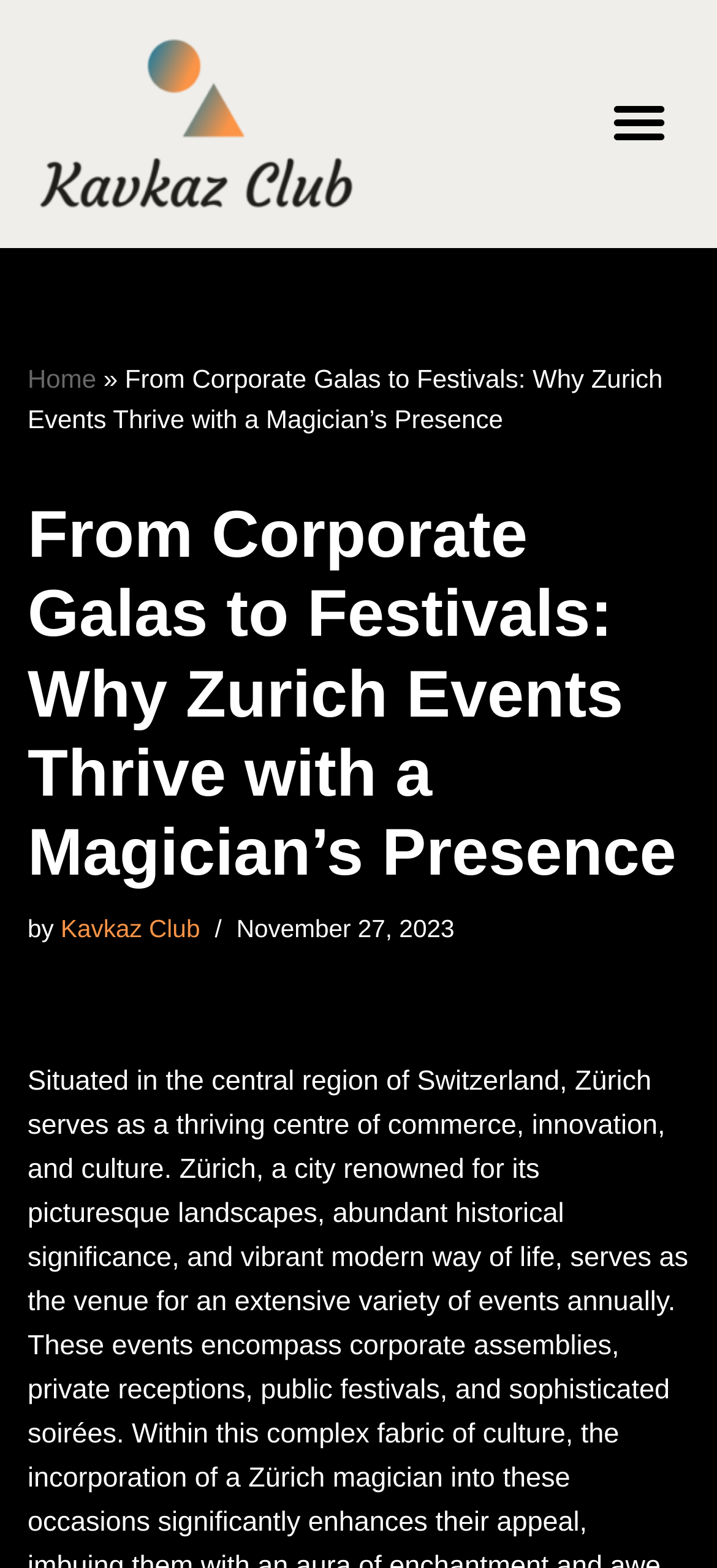What is the name of the club mentioned in the article?
Using the image as a reference, answer with just one word or a short phrase.

Kavkaz Club